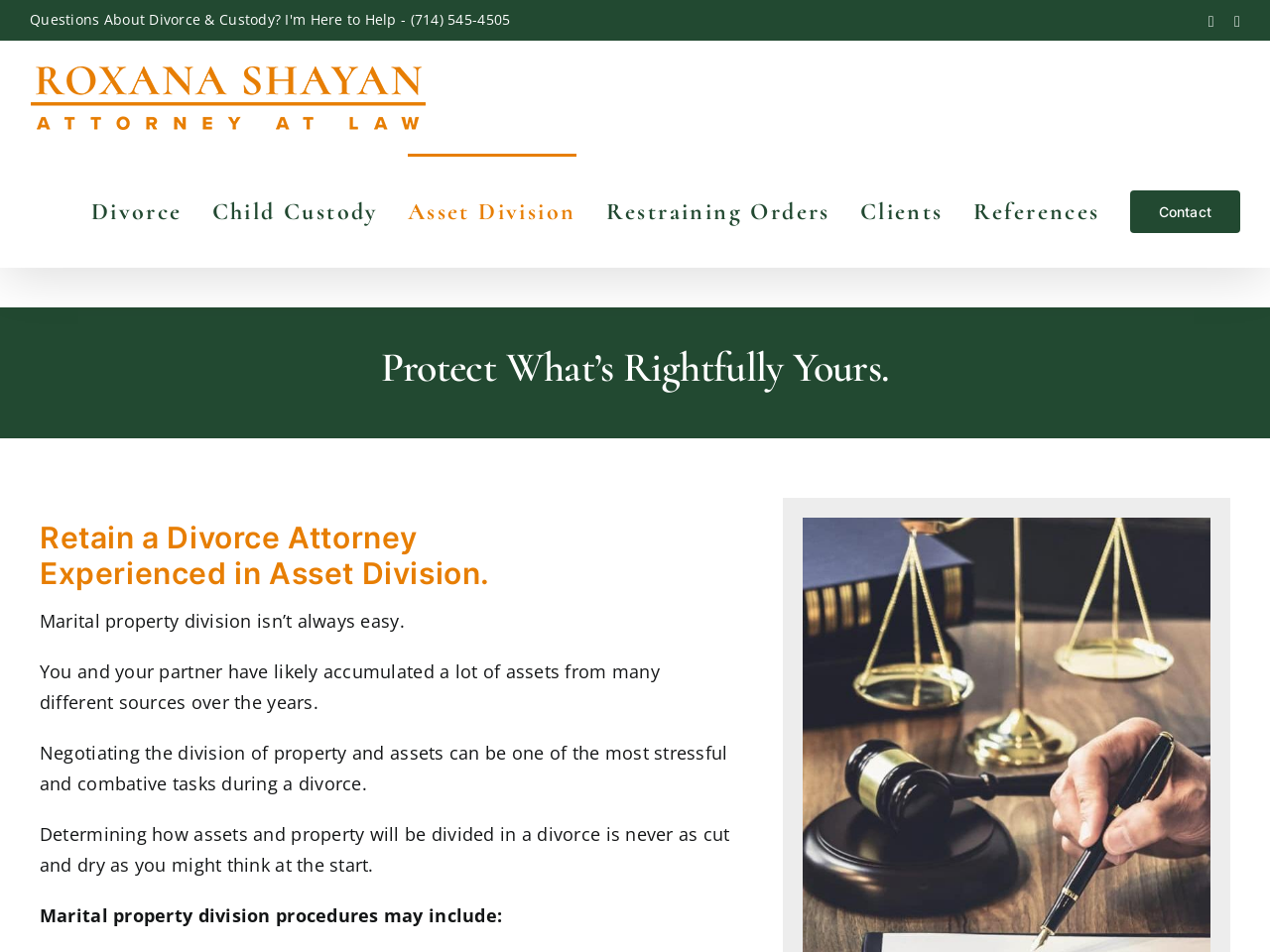From the image, can you give a detailed response to the question below:
What is the logo of the attorney?

I found the logo by looking at the image element with the text 'A Family Lawyer You Can Trust – Roxana Shayan, Attorney at Law Logo' which has a bounding box coordinate of [0.023, 0.064, 0.336, 0.141].